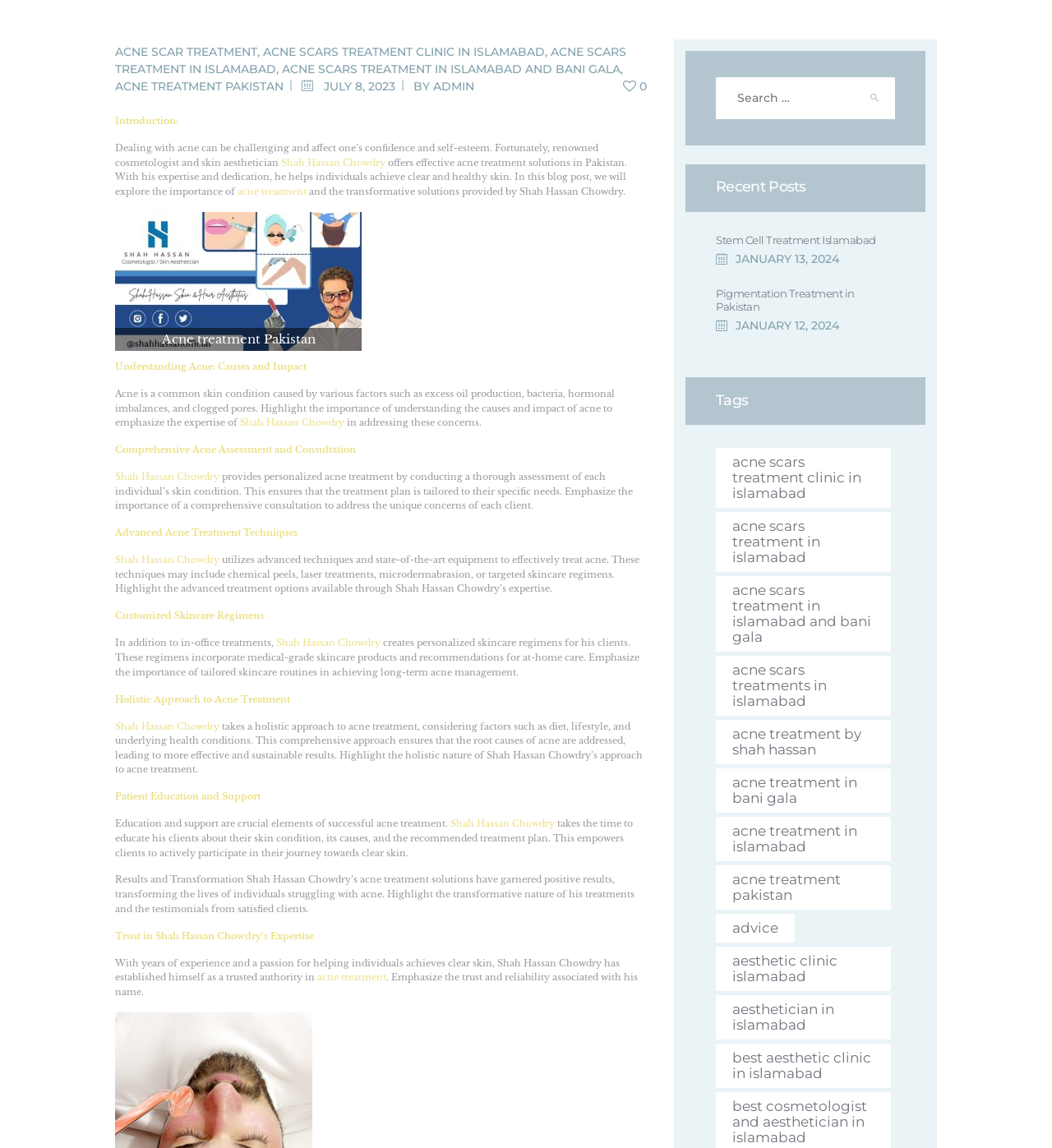Can you specify the bounding box coordinates of the area that needs to be clicked to fulfill the following instruction: "Explore recent posts"?

[0.652, 0.143, 0.879, 0.184]